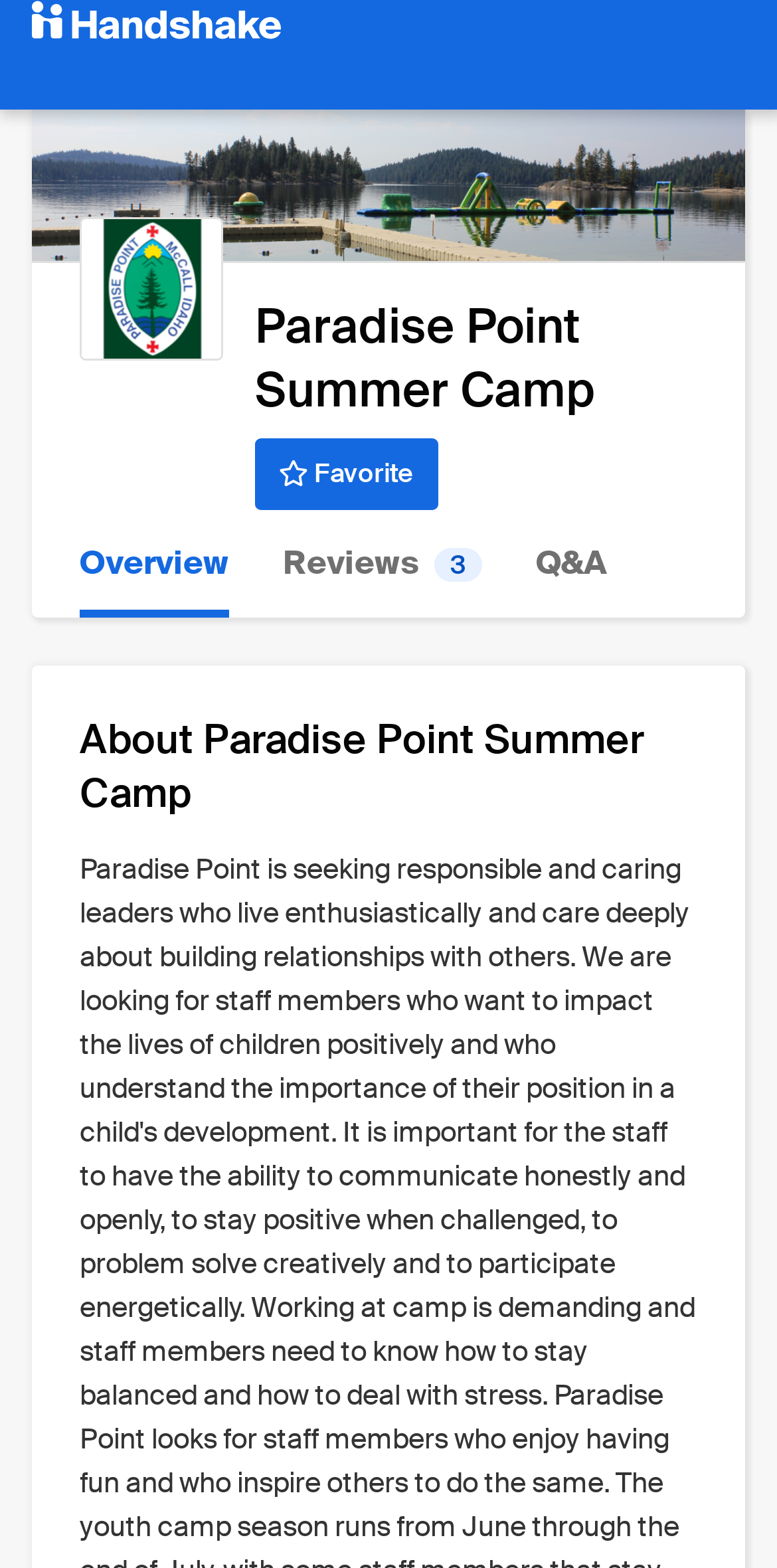Can you locate the main headline on this webpage and provide its text content?

Paradise Point Summer Camp